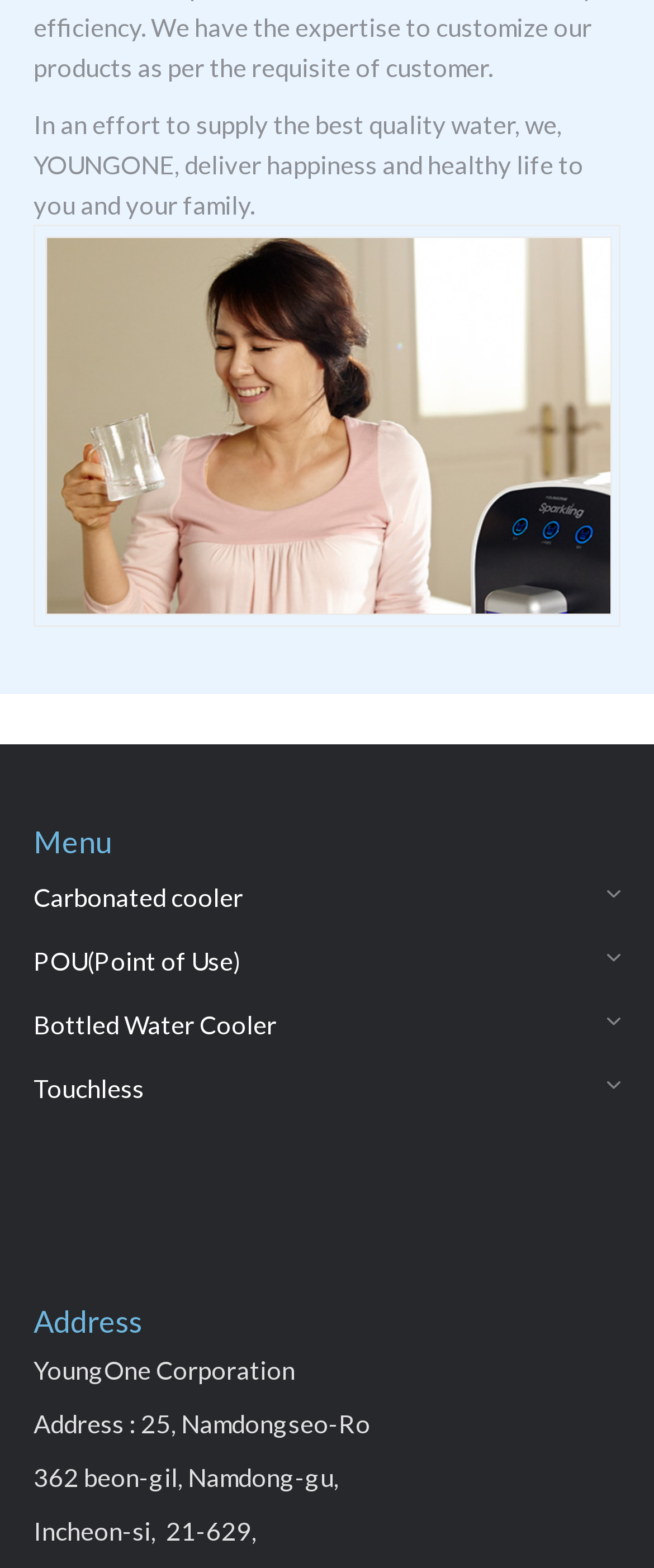What is the city of the company's address?
Based on the image, answer the question with a single word or brief phrase.

Incheon-si